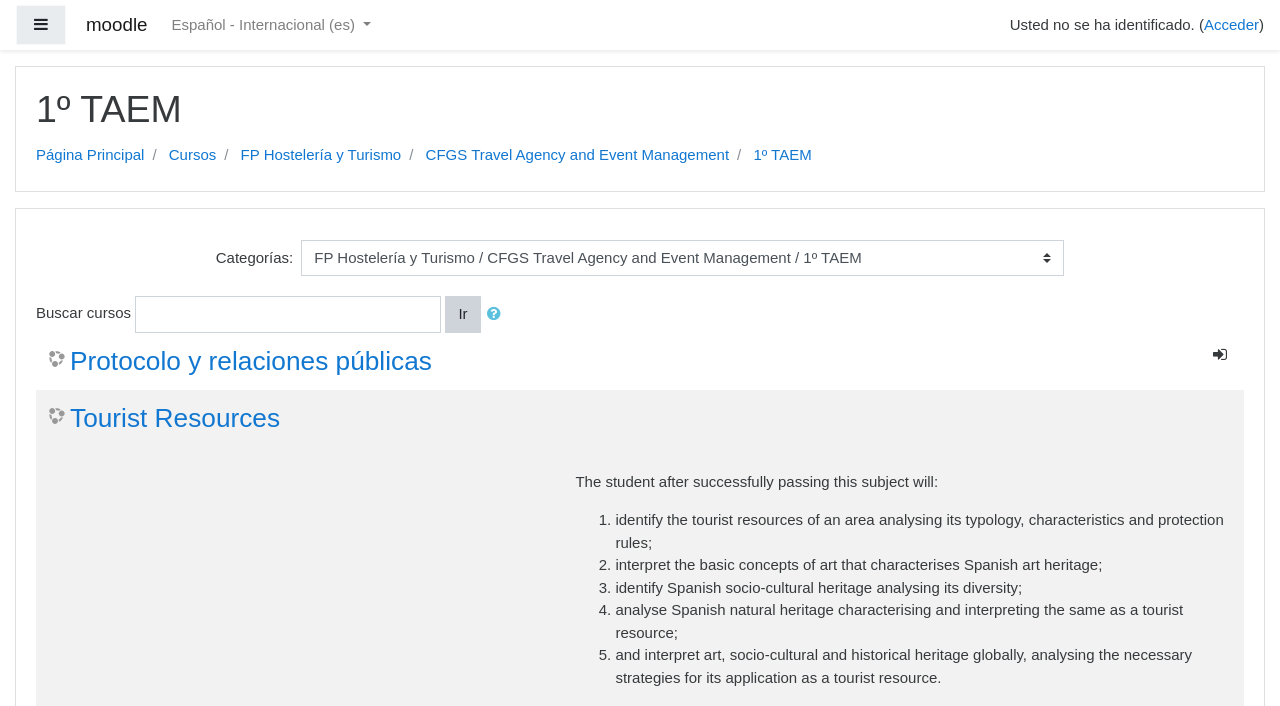Produce an extensive caption that describes everything on the webpage.

This webpage is a course catalog page for a Moodle learning platform, titled "Todos los cursos" (All Courses). At the top, there is a navigation section with a button to toggle the side panel, a link to the Moodle homepage, and a language selection dropdown menu. To the right of these elements, there is a notification indicating that the user is not logged in, with a link to access the login page.

Below the navigation section, there is a heading "1º TAEM" (1st TAEM) and a navigation bar with links to the main page, courses, and specific course categories. The courses are listed horizontally, with the current page highlighted.

On the left side of the page, there is a search bar with a label "Buscar cursos" (Search Courses) and a button to submit the search query. Below the search bar, there are several headings and links to course categories, including "Protocolo y relaciones públicas" (Protocol and Public Relations), "Tourist Resources", and others.

The main content of the page is a course description, which includes a heading, a list of learning objectives, and a detailed description of the course goals. The learning objectives are listed in a numbered format, with each objective describing a specific skill or knowledge that students will acquire upon completing the course.